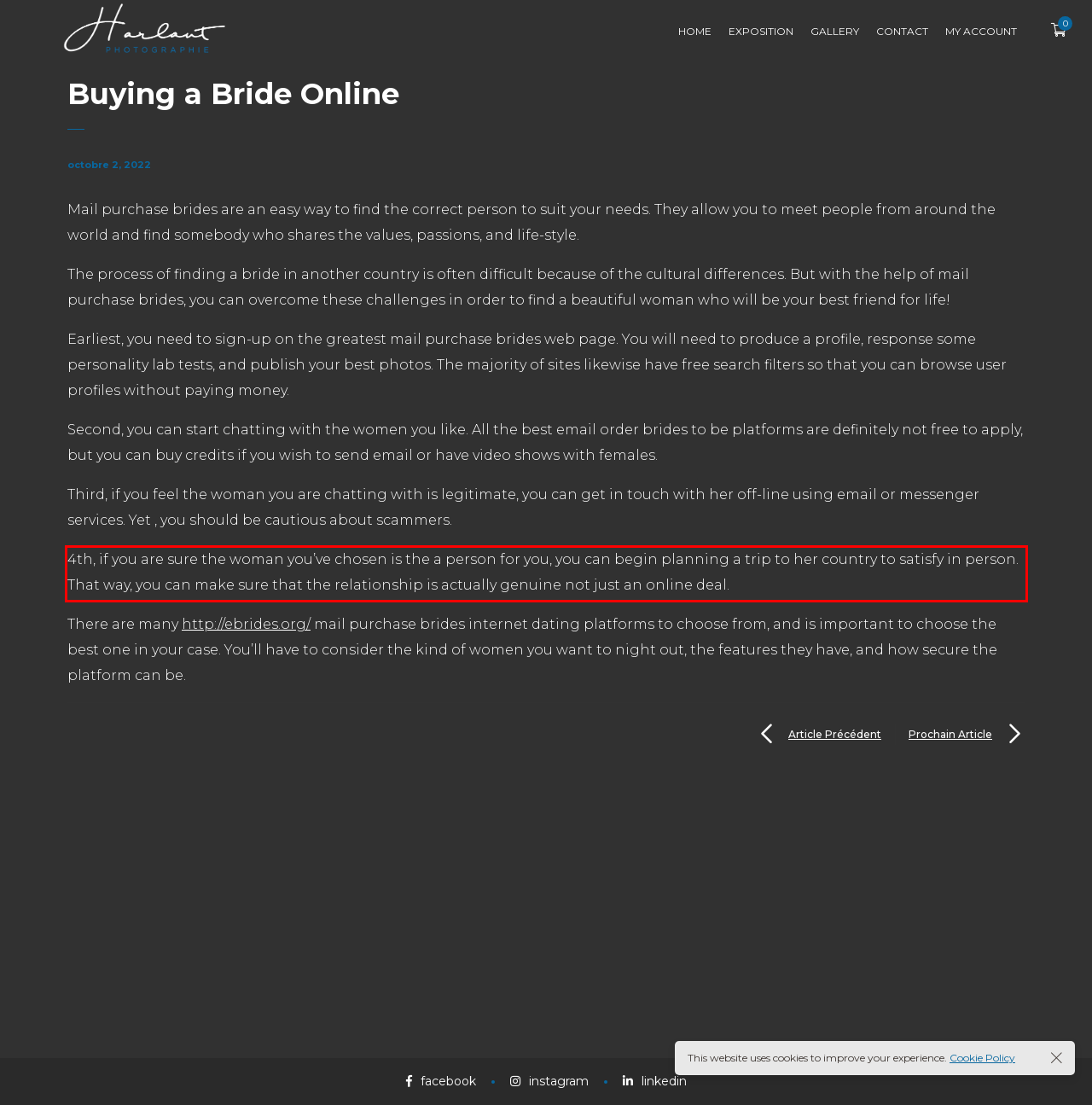From the given screenshot of a webpage, identify the red bounding box and extract the text content within it.

4th, if you are sure the woman you’ve chosen is the a person for you, you can begin planning a trip to her country to satisfy in person. That way, you can make sure that the relationship is actually genuine not just an online deal.